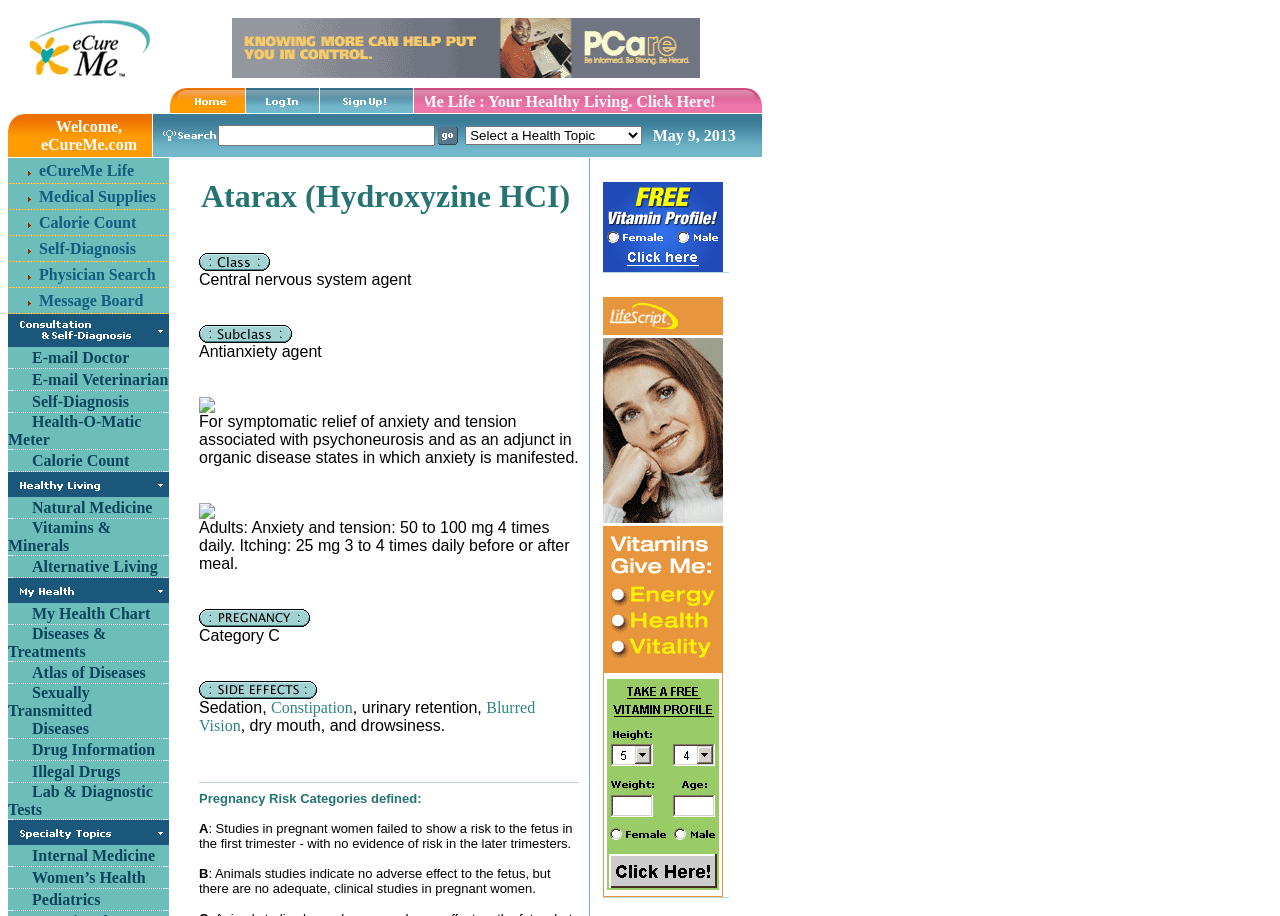Using the information in the image, could you please answer the following question in detail:
What is the logo of the website?

The logo of the website is 'eCureMe' which can be found in the top left corner of the webpage, inside a table cell with the text 'eCureMe logo'.